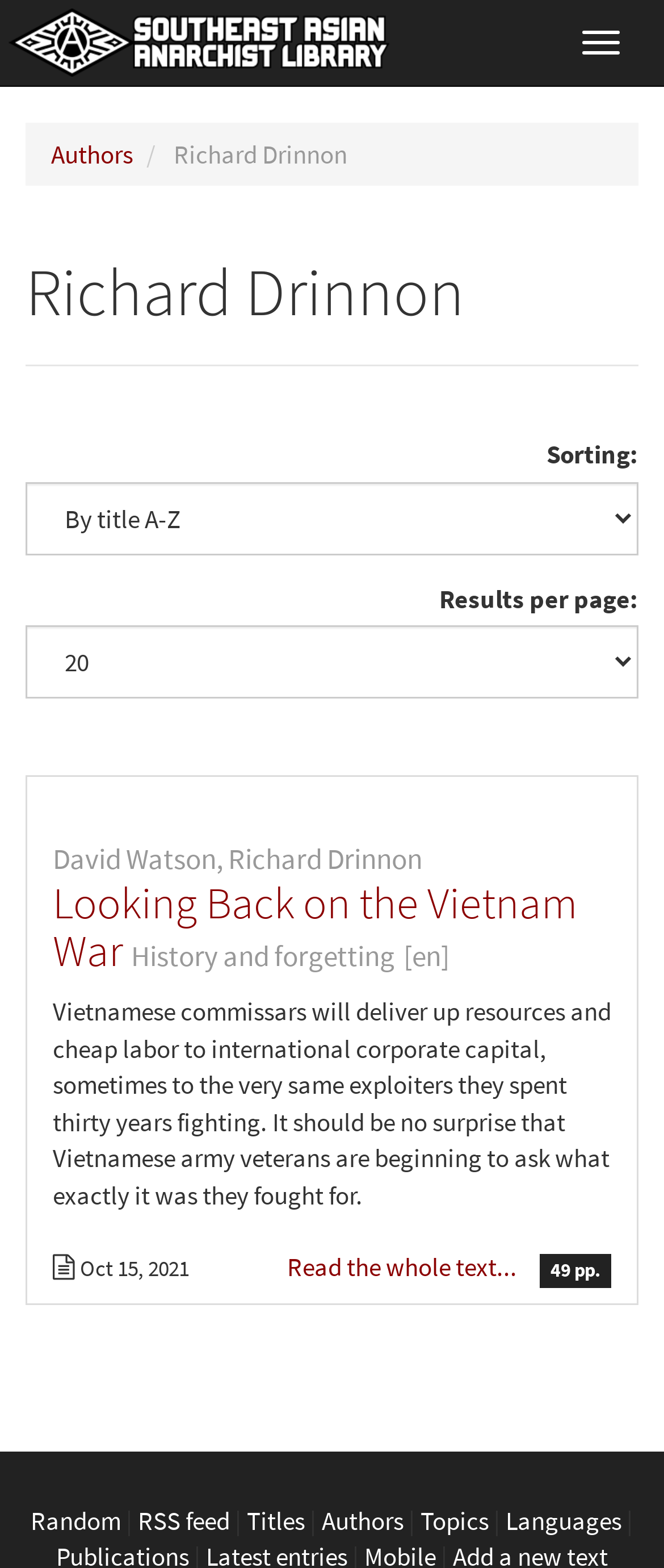Locate the bounding box coordinates of the element that should be clicked to execute the following instruction: "Select an author".

[0.077, 0.088, 0.2, 0.109]